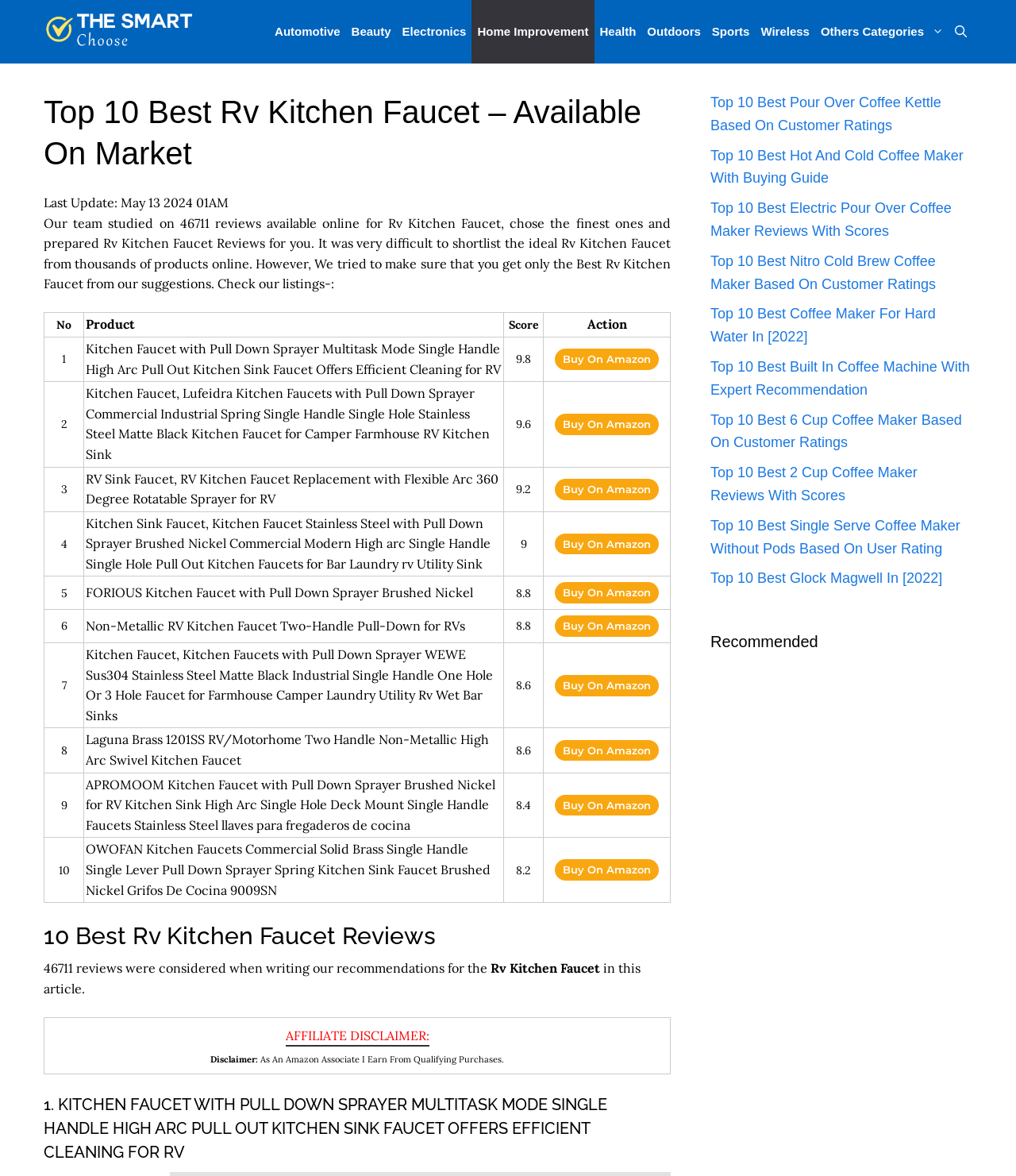Pinpoint the bounding box coordinates of the area that must be clicked to complete this instruction: "Click on Home Improvement".

[0.464, 0.0, 0.585, 0.054]